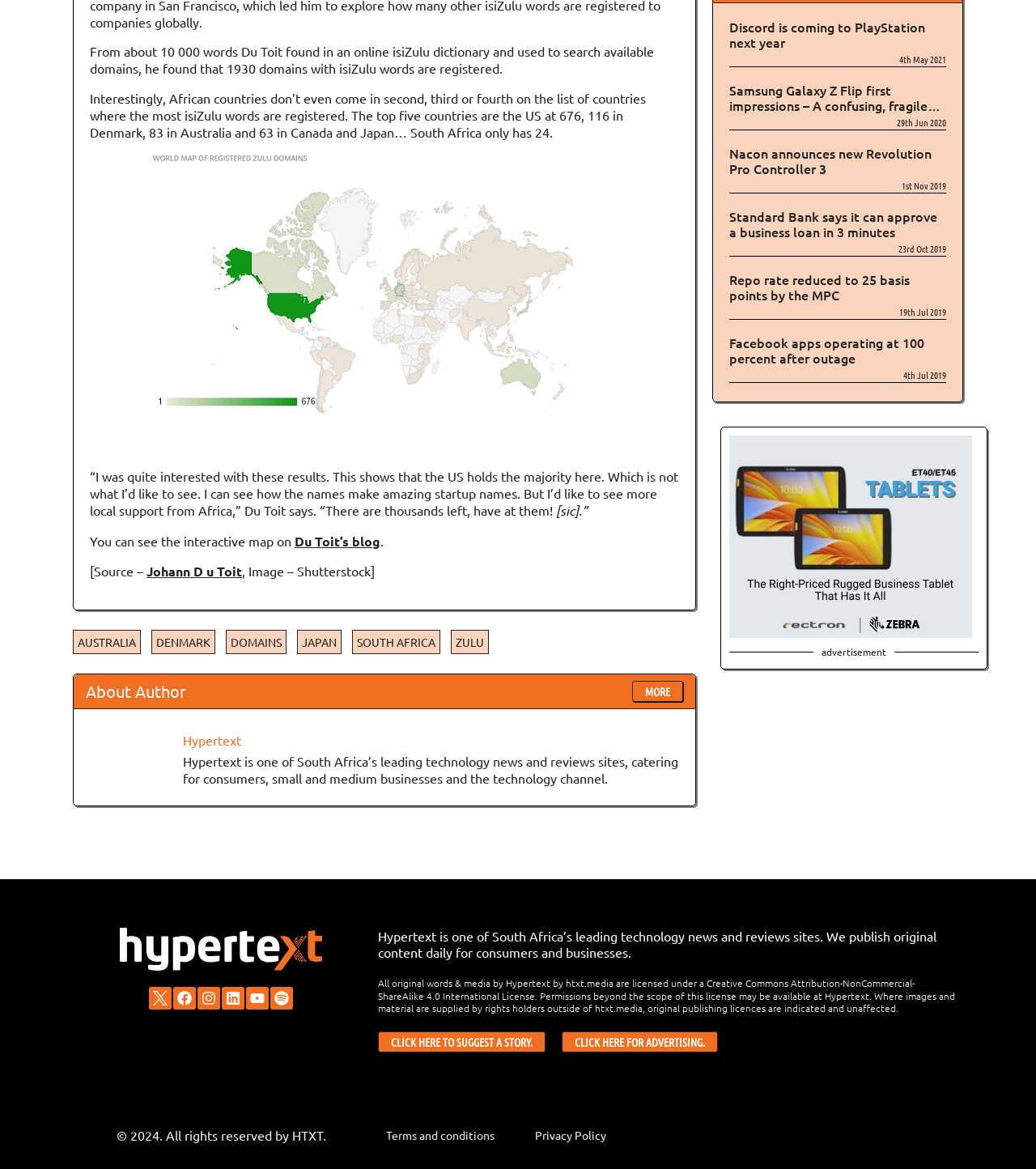Please indicate the bounding box coordinates for the clickable area to complete the following task: "Read more about the author". The coordinates should be specified as four float numbers between 0 and 1, i.e., [left, top, right, bottom].

[0.083, 0.585, 0.18, 0.599]